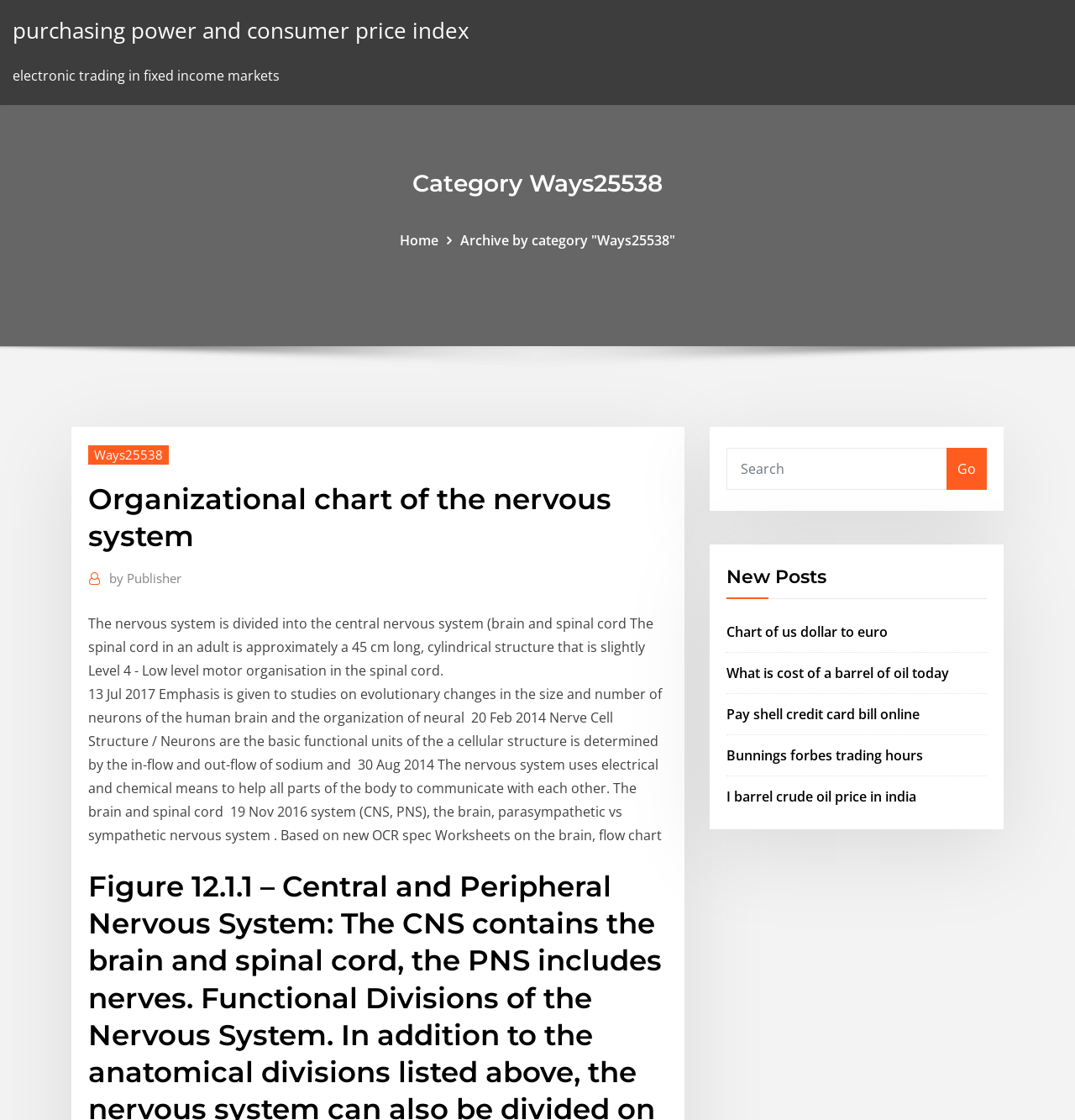Please find the bounding box coordinates for the clickable element needed to perform this instruction: "Search for something".

[0.676, 0.4, 0.881, 0.437]